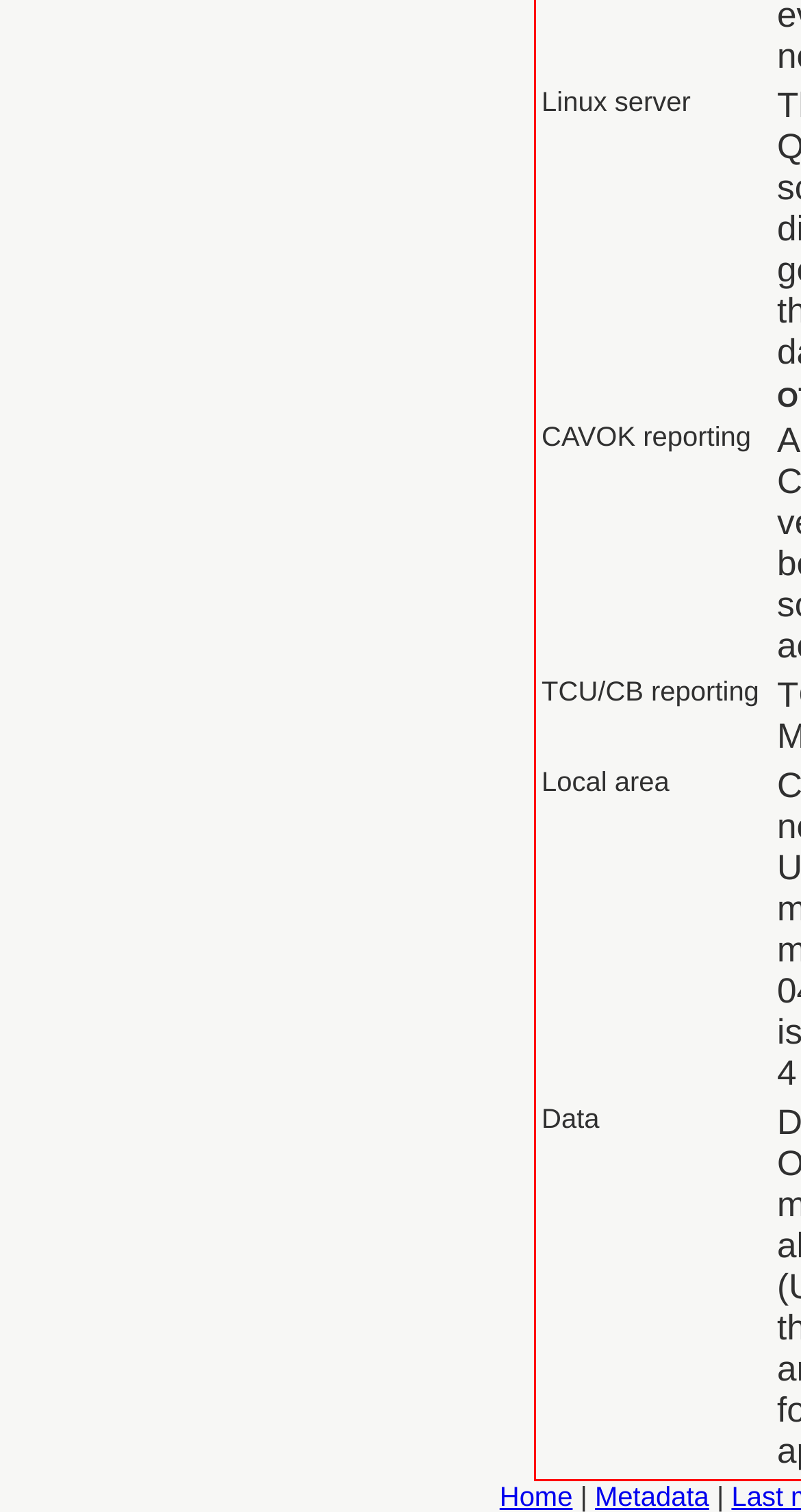Respond to the question below with a concise word or phrase:
What is the last link on the bottom?

Metadata